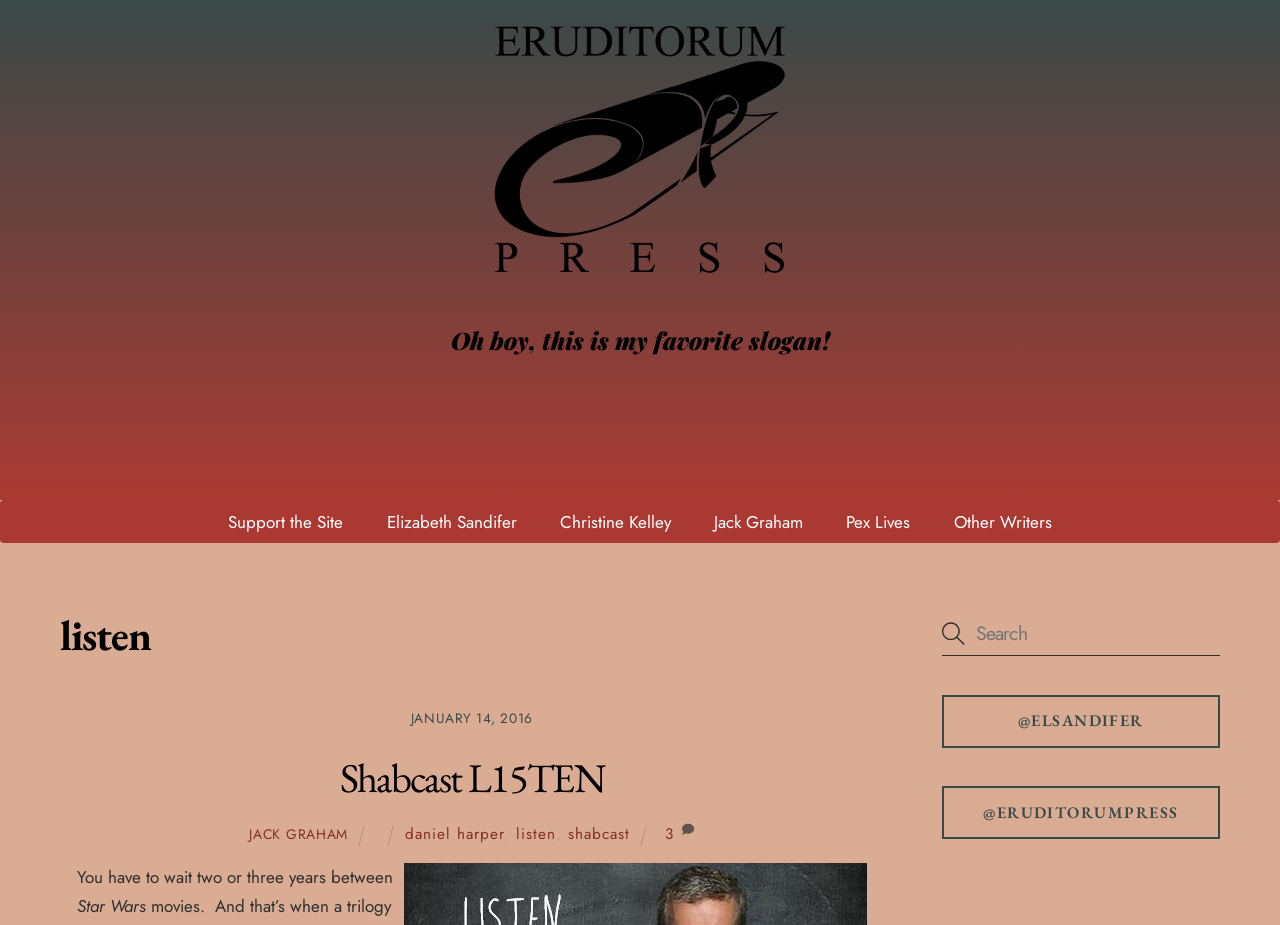Respond with a single word or phrase:
What is the name of the social media account?

@ELSANDIFER